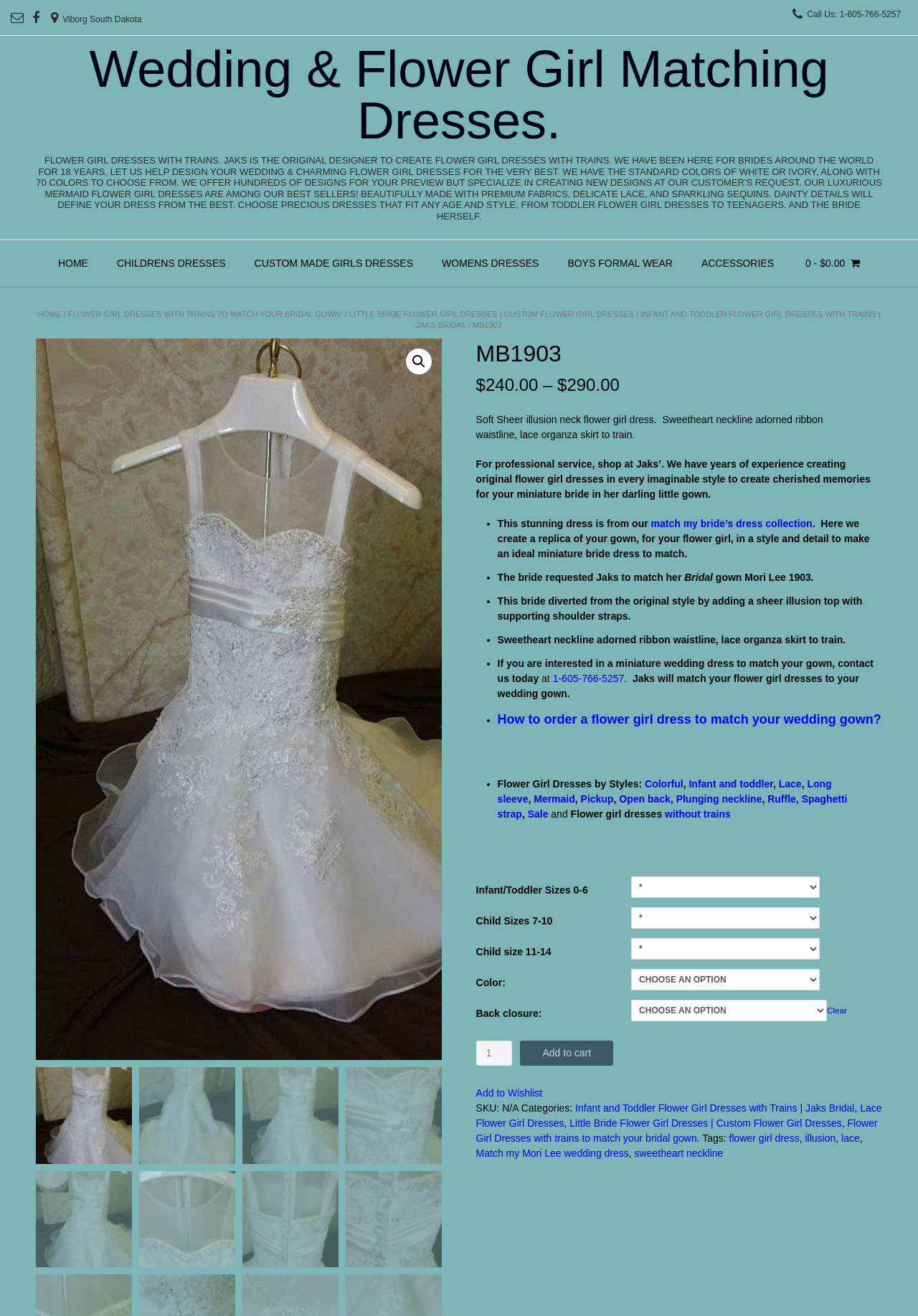Locate the bounding box of the UI element with the following description: "Custom made girls dresses".

[0.261, 0.182, 0.466, 0.218]